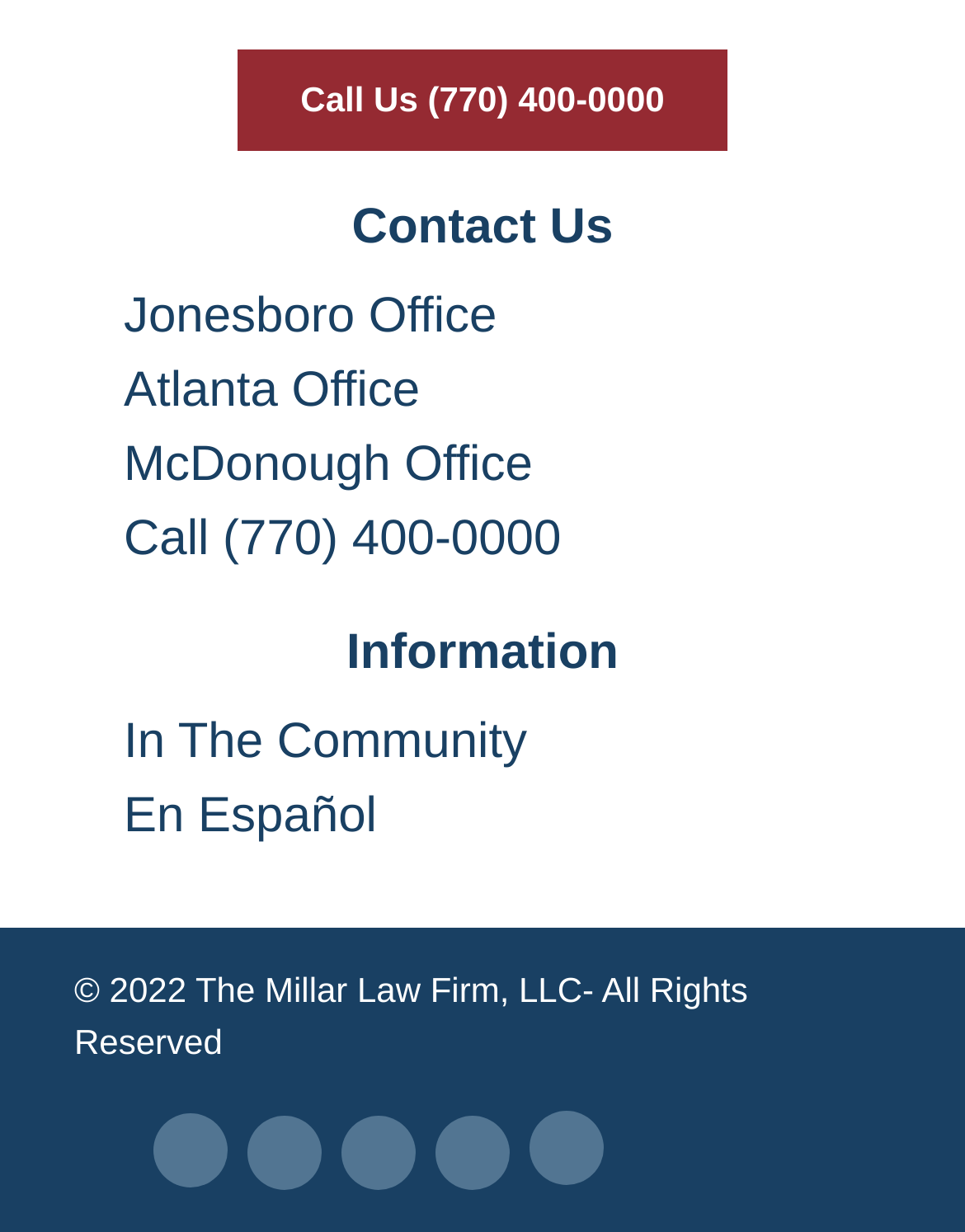Specify the bounding box coordinates of the element's area that should be clicked to execute the given instruction: "Follow Atlanta Advocate on social media". The coordinates should be four float numbers between 0 and 1, i.e., [left, top, right, bottom].

[0.154, 0.932, 0.251, 0.964]